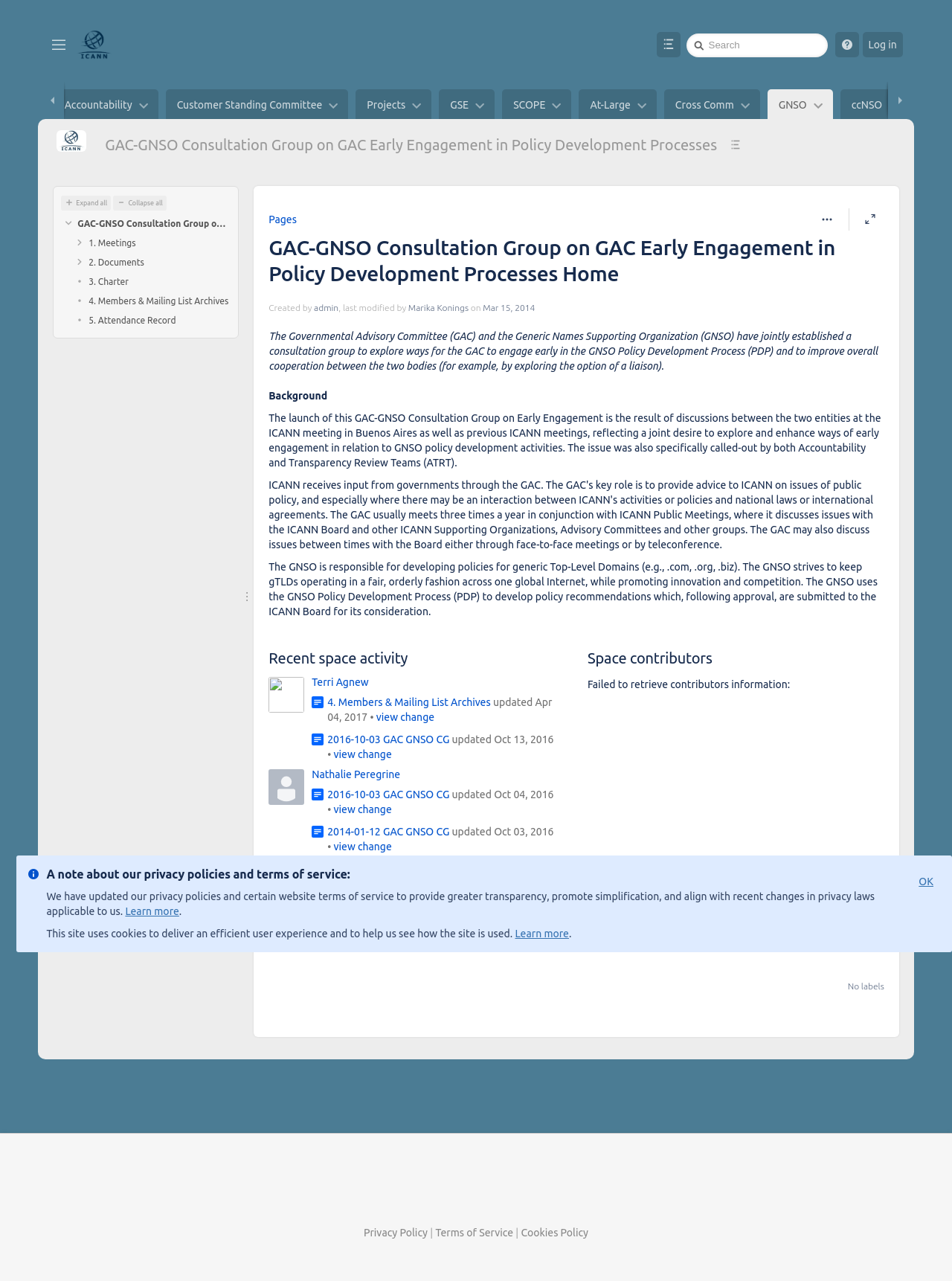How many links are there in the 'Page tools' section?
Examine the screenshot and reply with a single word or phrase.

2